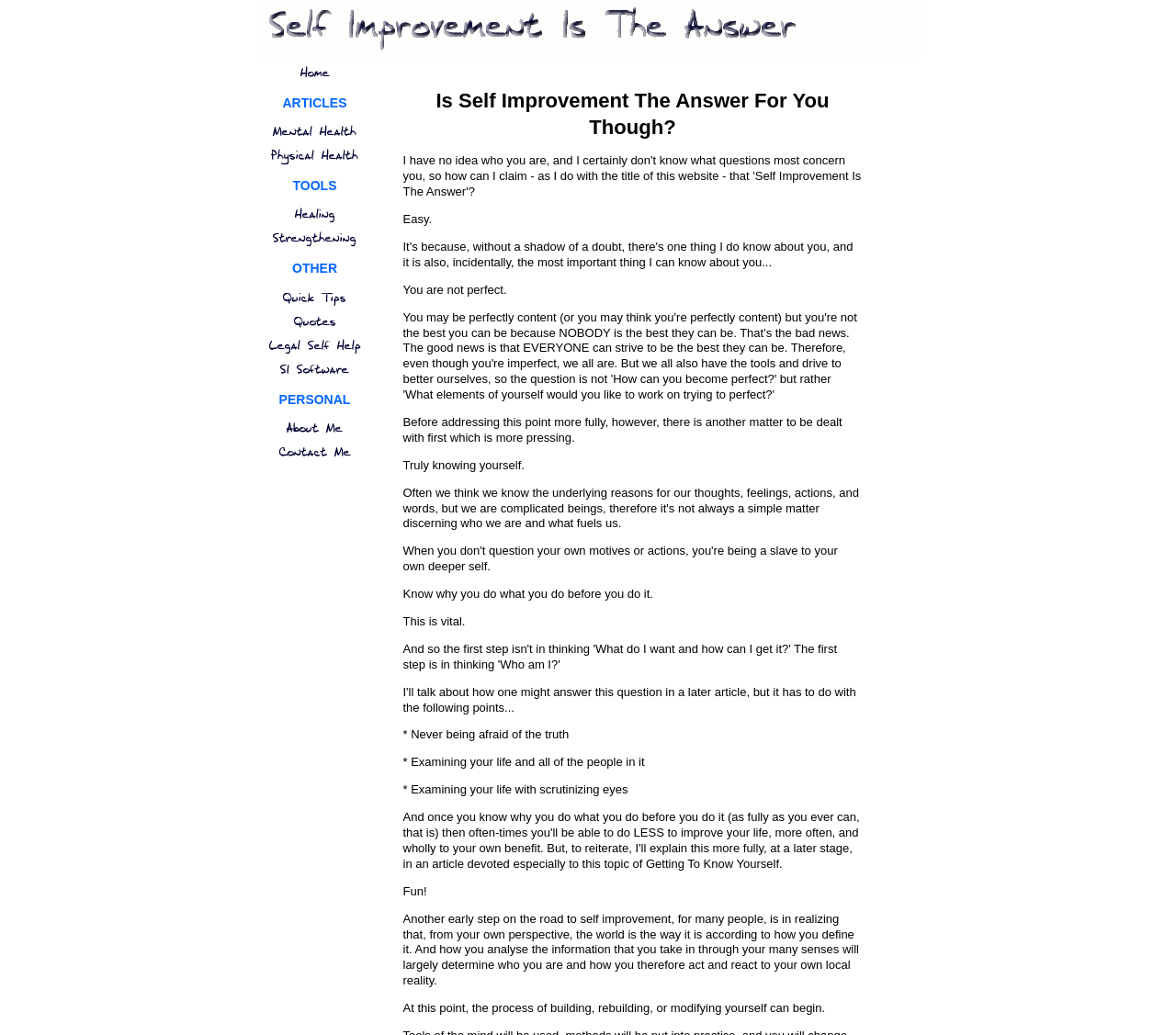How many main categories are there on the webpage?
Answer the question based on the image using a single word or a brief phrase.

5